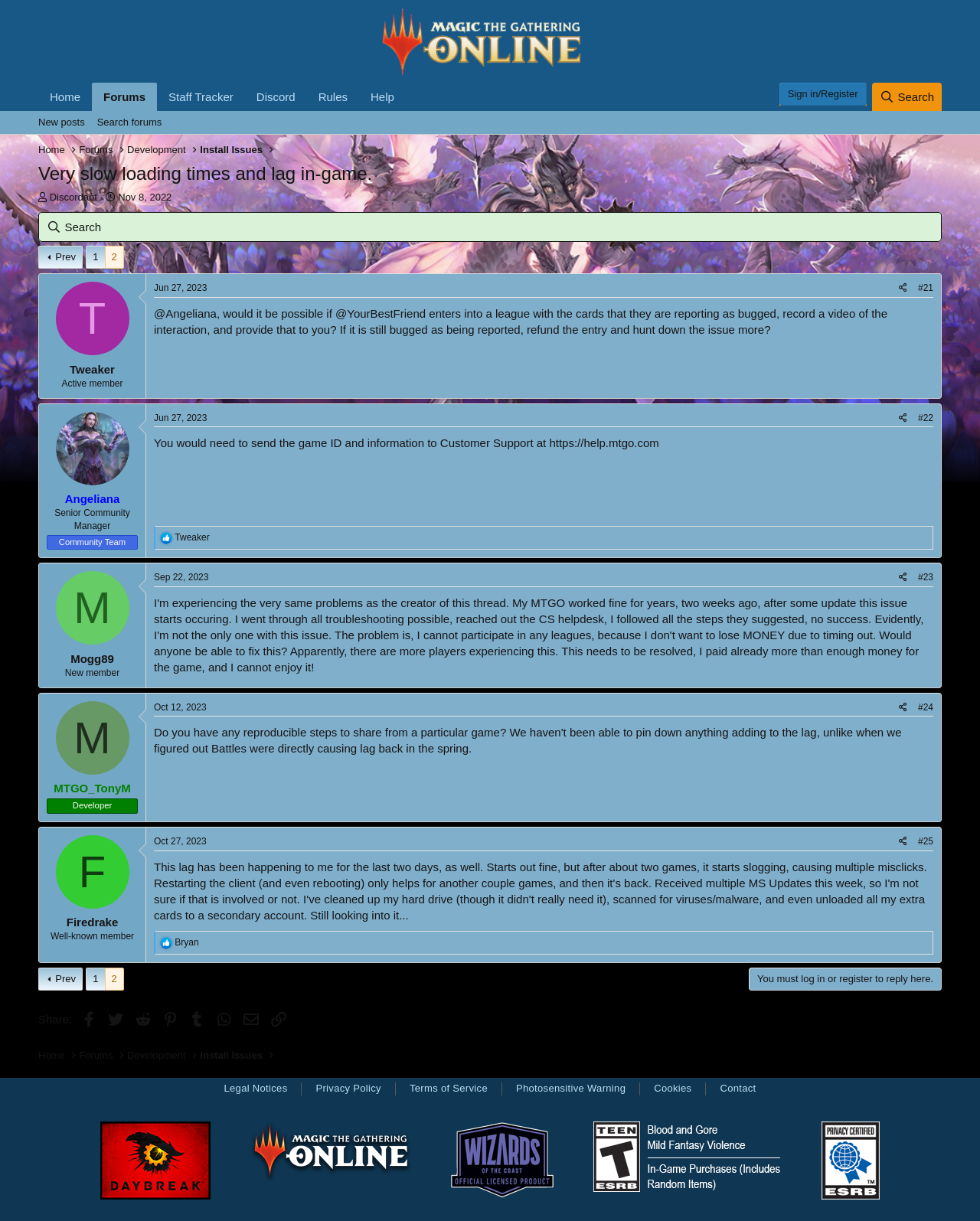What is the name of the thread starter?
Examine the image and provide an in-depth answer to the question.

I found the thread starter's name by looking at the element with the text 'Thread starter' and its adjacent link element, which has the text 'Discordant'.